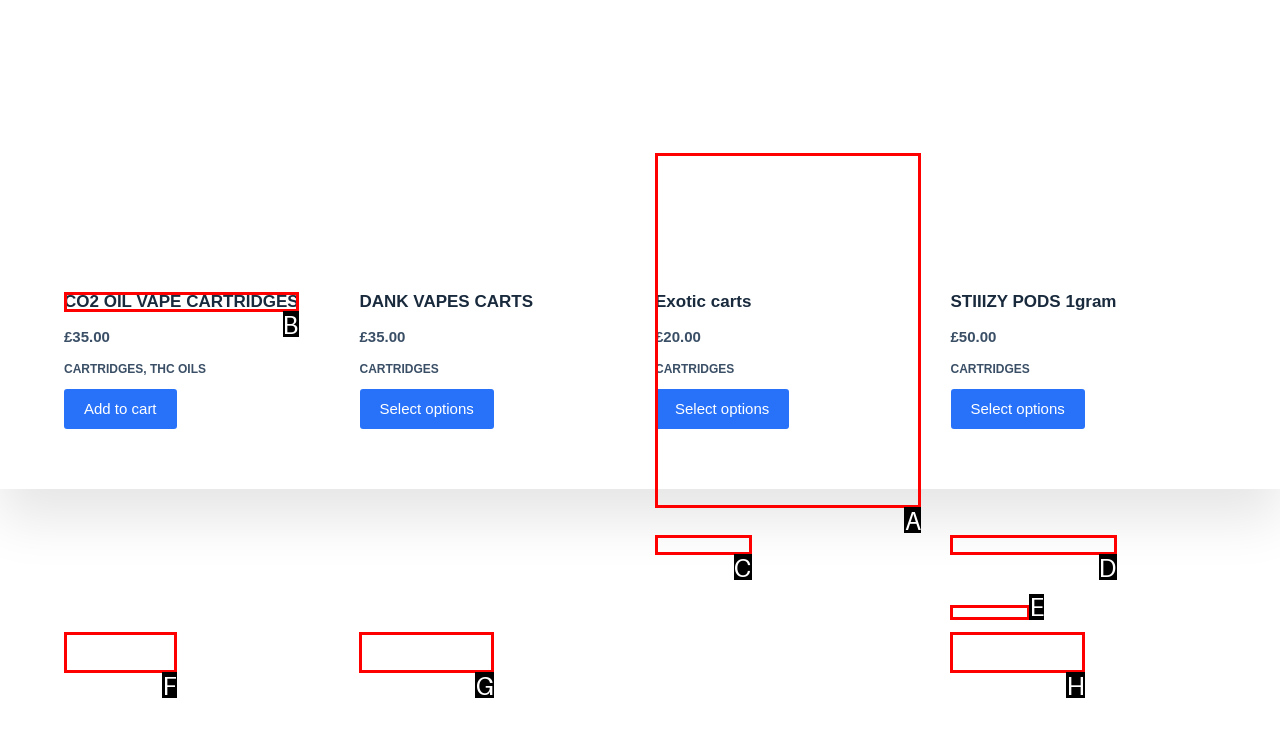For the instruction: View CO2 OIL VAPE CARTRIDGES product, determine the appropriate UI element to click from the given options. Respond with the letter corresponding to the correct choice.

B